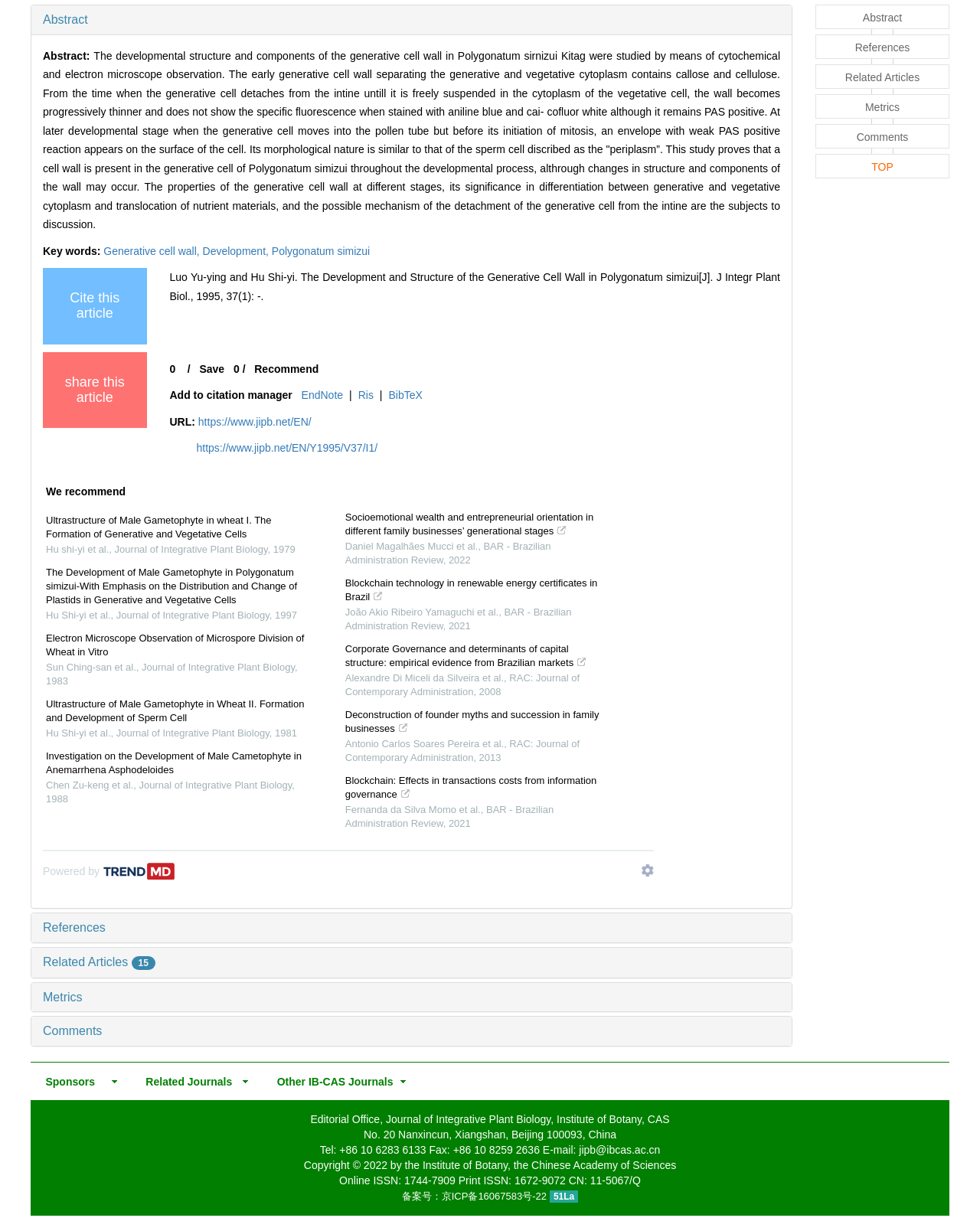Please determine the bounding box of the UI element that matches this description: Polygonatum simizui. The coordinates should be given as (top-left x, top-left y, bottom-right x, bottom-right y), with all values between 0 and 1.

[0.277, 0.199, 0.378, 0.209]